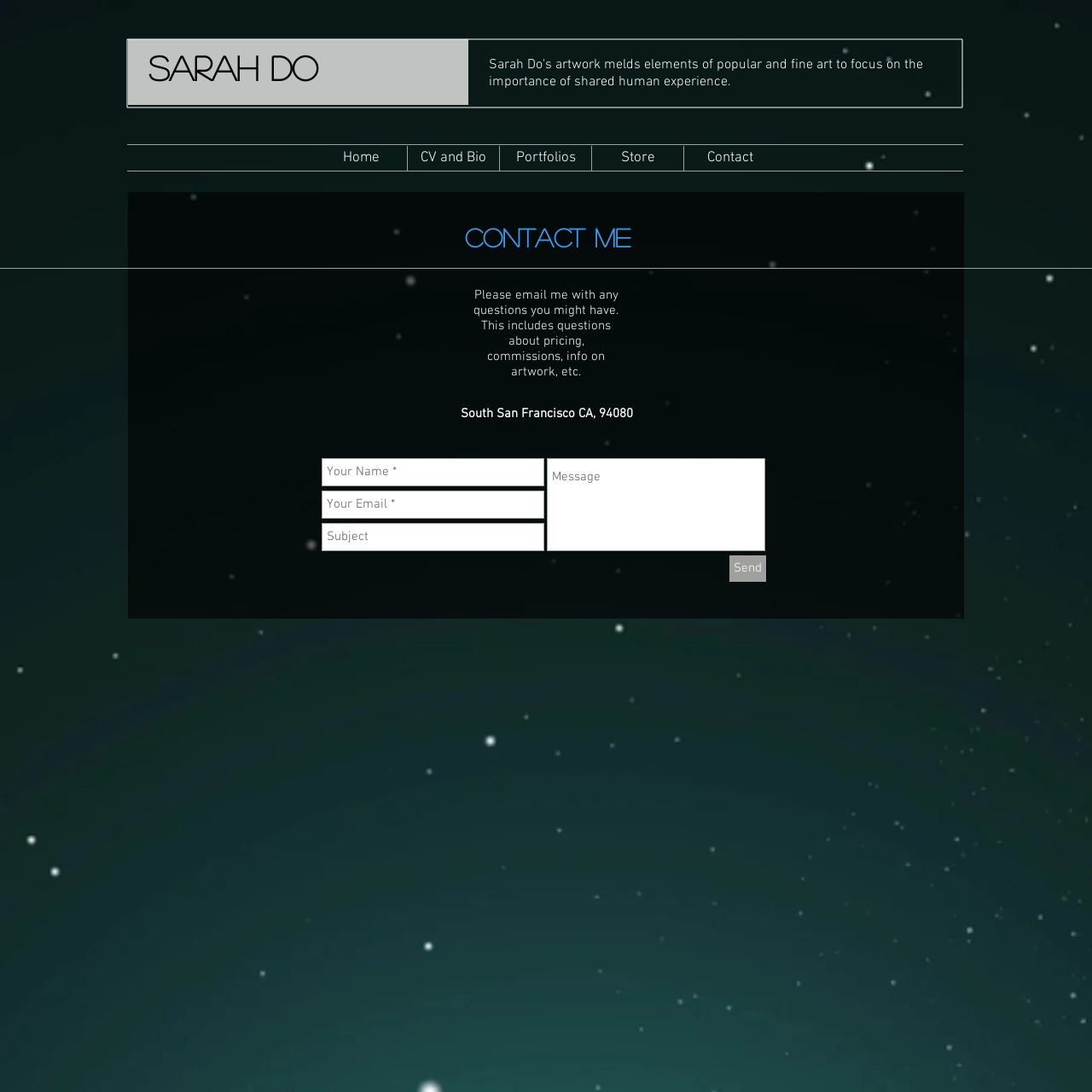Please reply to the following question with a single word or a short phrase:
What is the location of the artist?

South San Francisco CA, 94080